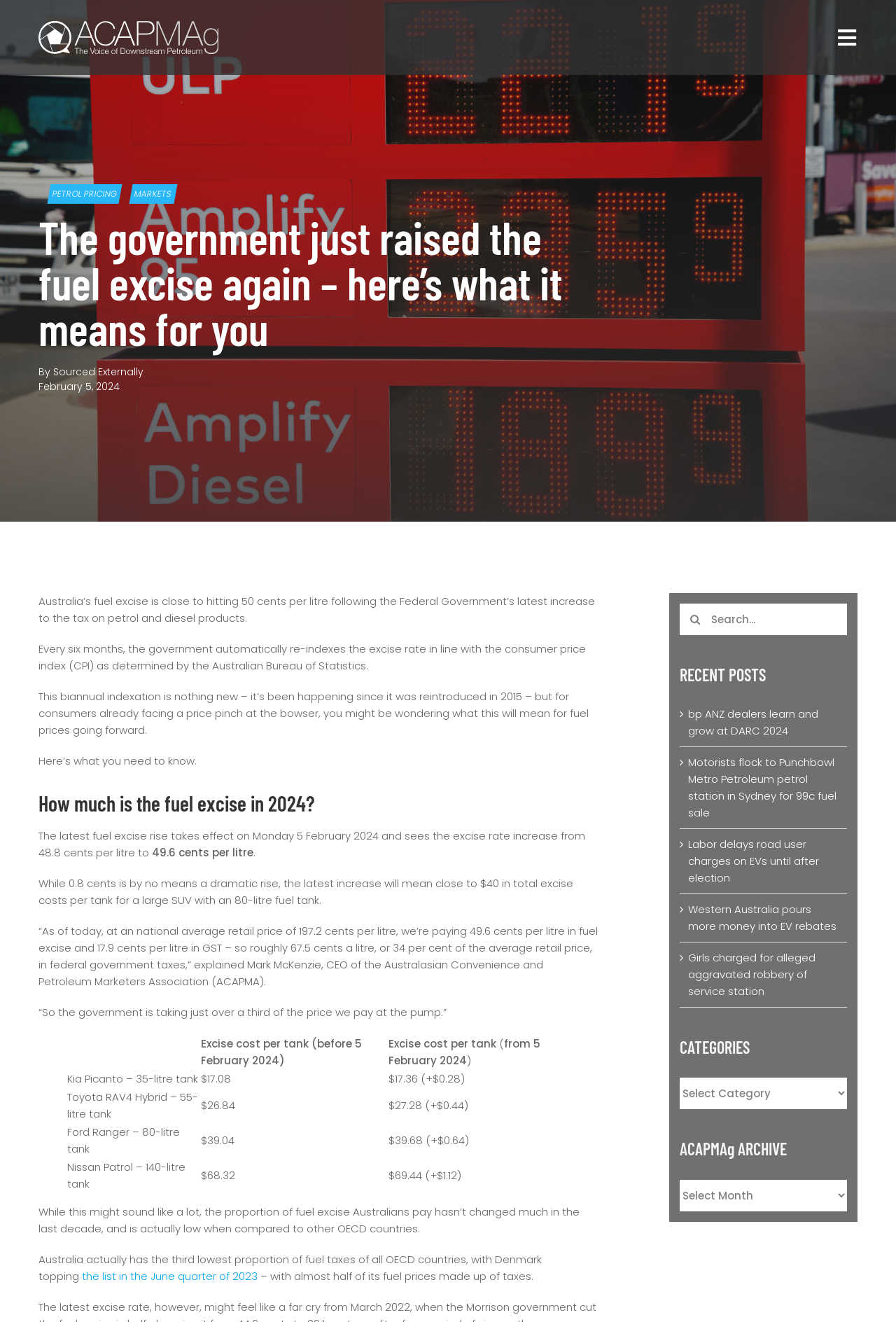Determine the bounding box coordinates for the region that must be clicked to execute the following instruction: "Visit ACAPMA.COM.AU".

[0.0, 0.166, 1.0, 0.195]